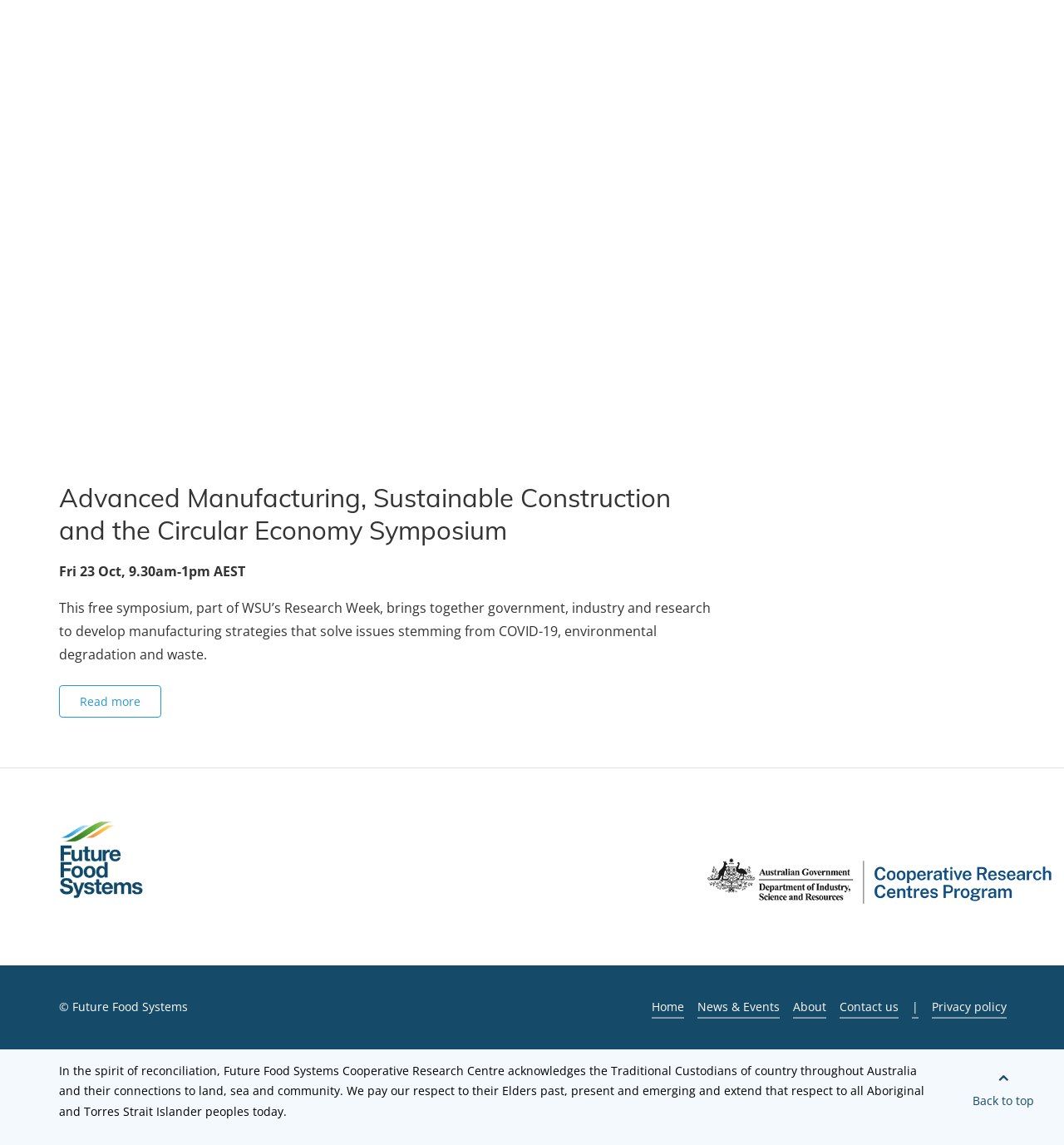Respond to the question below with a single word or phrase: How many links are there in the footer section?

5